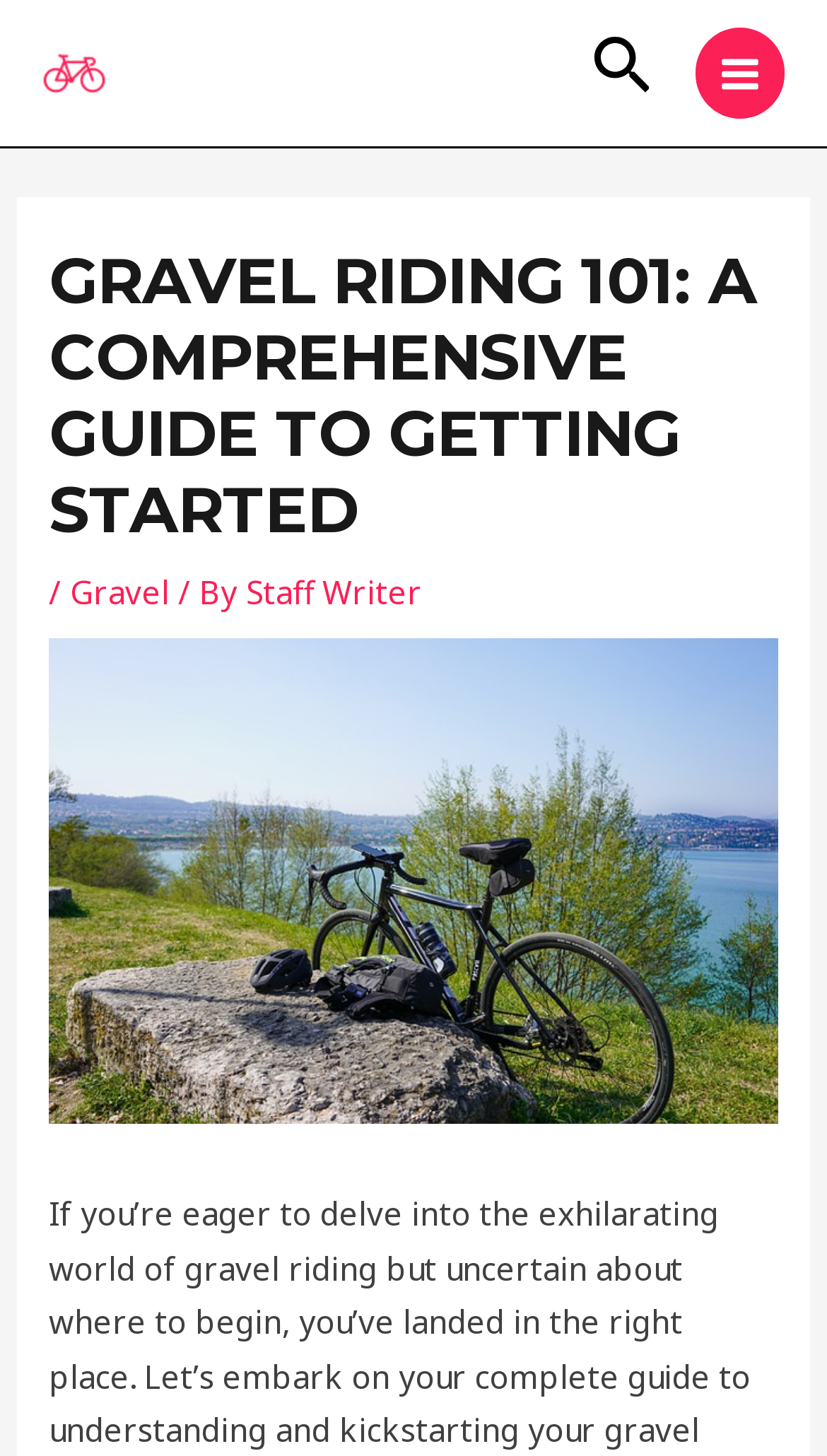Please determine the bounding box coordinates for the UI element described here. Use the format (top-left x, top-left y, bottom-right x, bottom-right y) with values bounded between 0 and 1: Gravel

[0.085, 0.392, 0.205, 0.421]